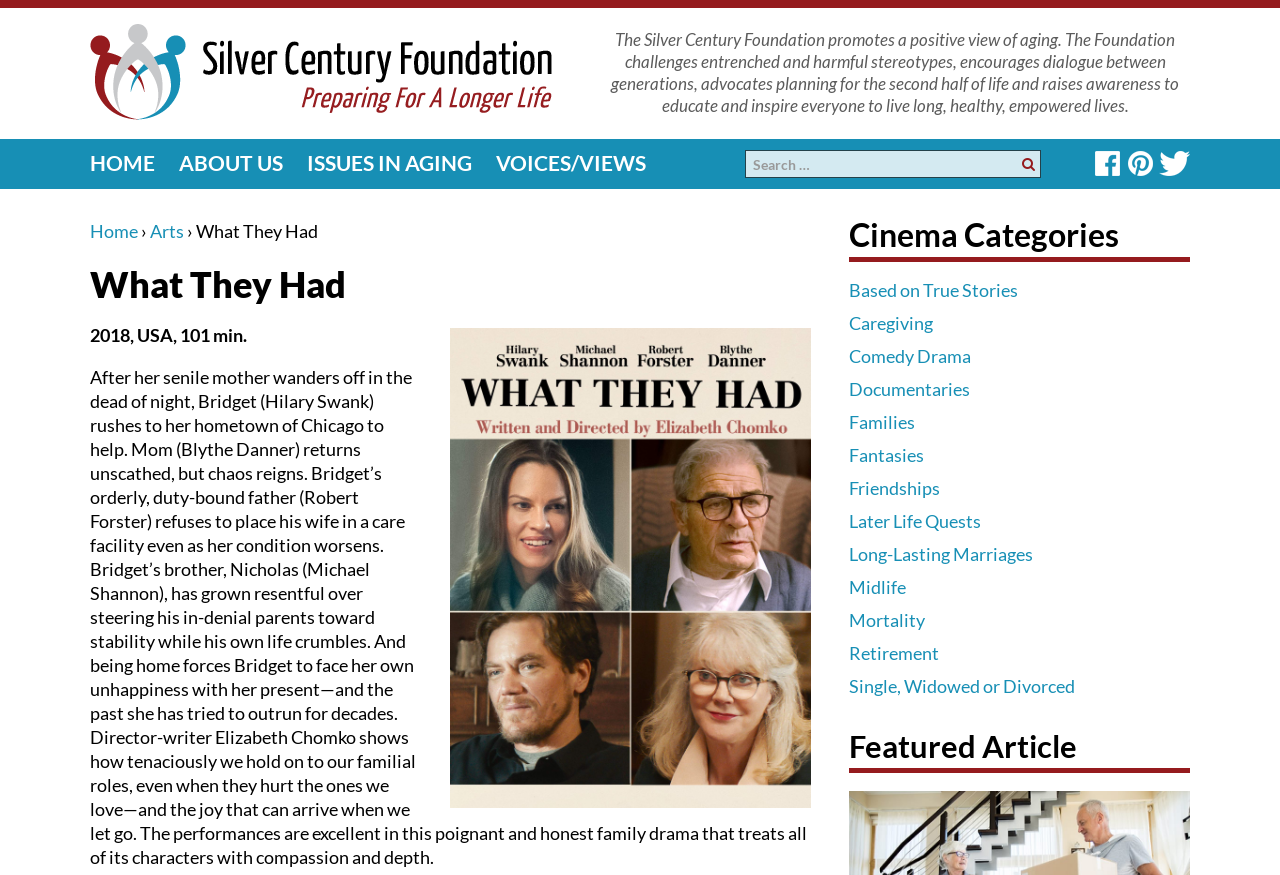Answer the question below in one word or phrase:
What is the name of the director of the movie 'What They Had'?

Elizabeth Chomko